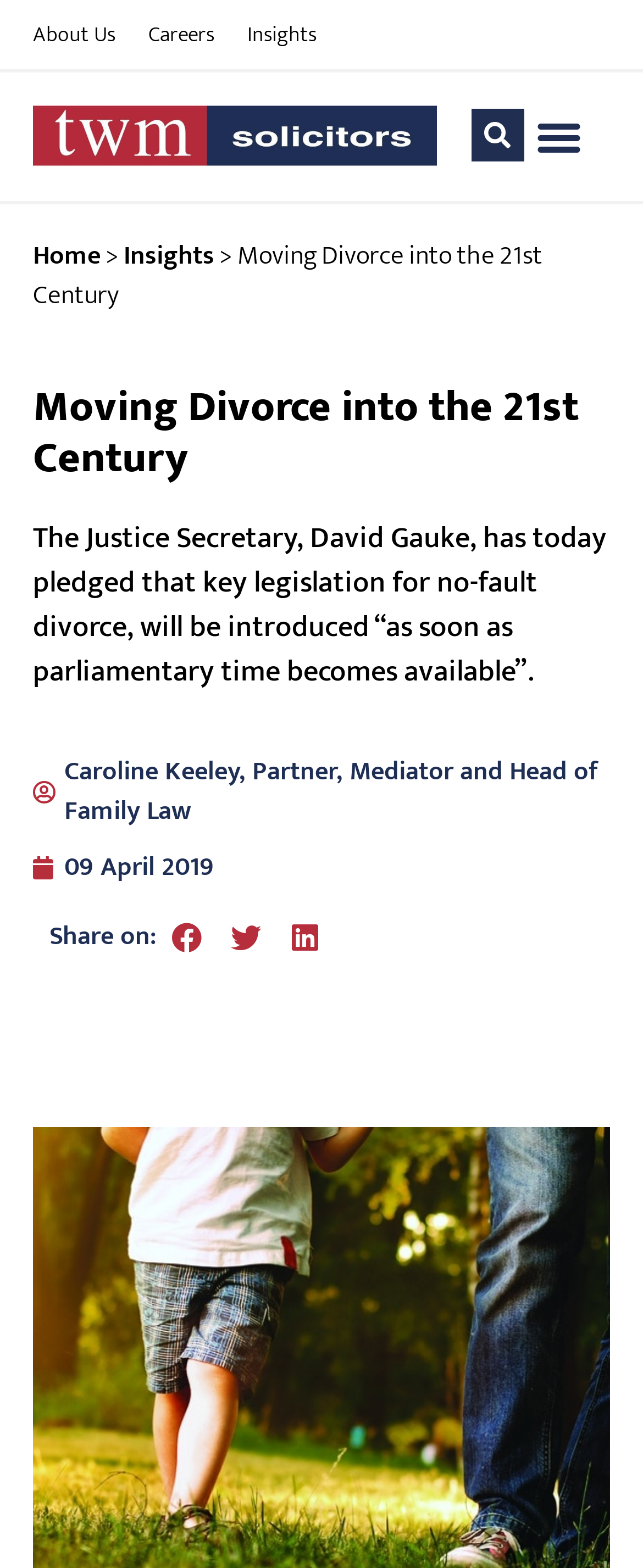Provide a brief response to the question below using one word or phrase:
What is the name of the law firm?

TWM Solicitors